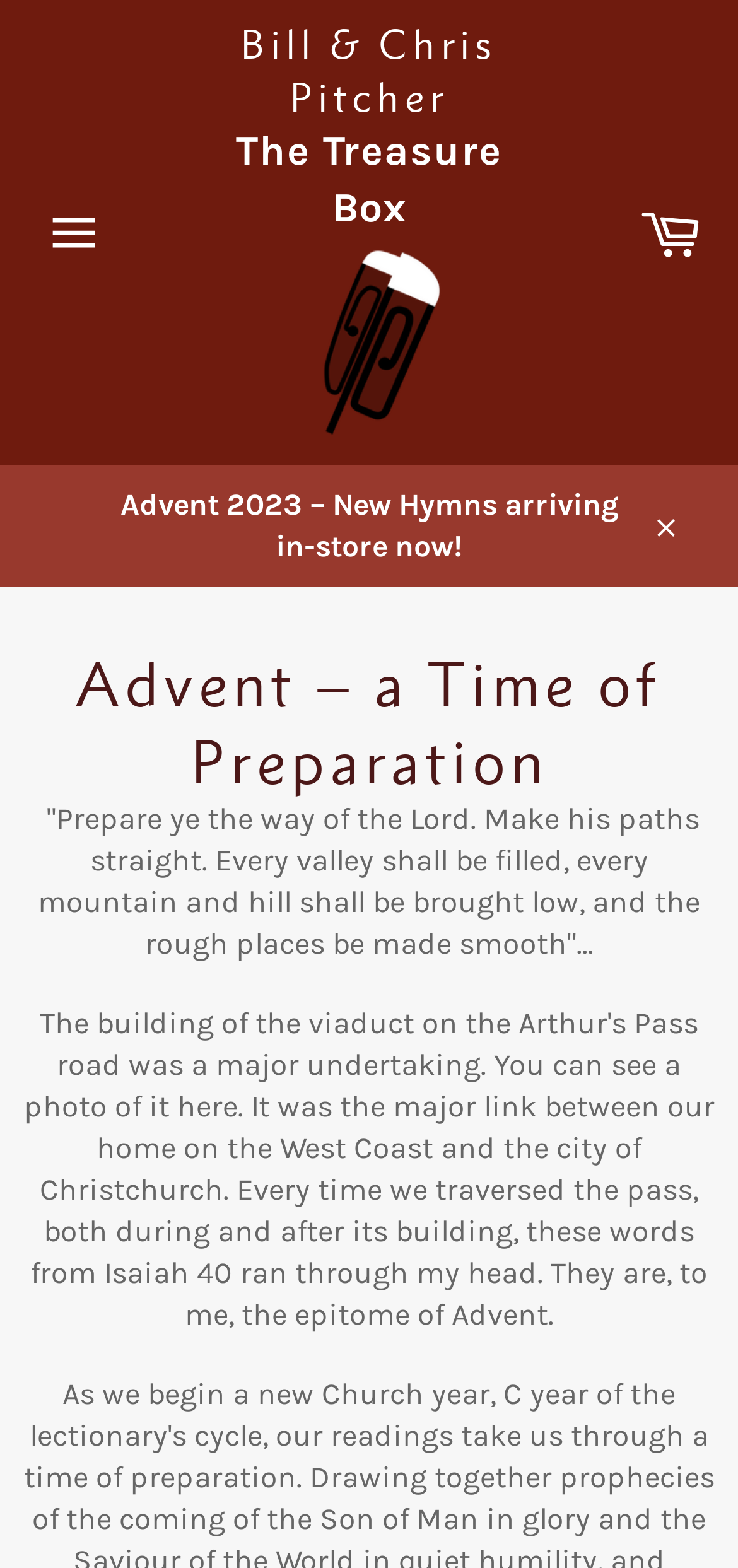Generate a comprehensive caption for the webpage you are viewing.

The webpage appears to be a blog or article page focused on Advent, a time of preparation. At the top, there is a navigation button labeled "Site navigation" on the left side, and a link to "Bill & Chris Pitcher" on the right side. Below this, there is a title "The Treasure Box" centered on the page.

Underneath the title, there is a prominent link to "Bill & Chris Pitcher" with an accompanying image. To the right of this link, there is a "Cart" link. 

Further down the page, there is a large banner or announcement that spans the entire width of the page, promoting "Advent 2023 – New Hymns arriving in-store now!". A "Close" button is located at the top right corner of this banner.

Below the banner, there is a heading that reads "Advent – a Time of Preparation". Following this heading, there is a passage of text that quotes a biblical verse, "Prepare ye the way of the Lord. Make his paths straight. Every valley shall be filled, every mountain and hill shall be brought low, and the rough places be made smooth..."